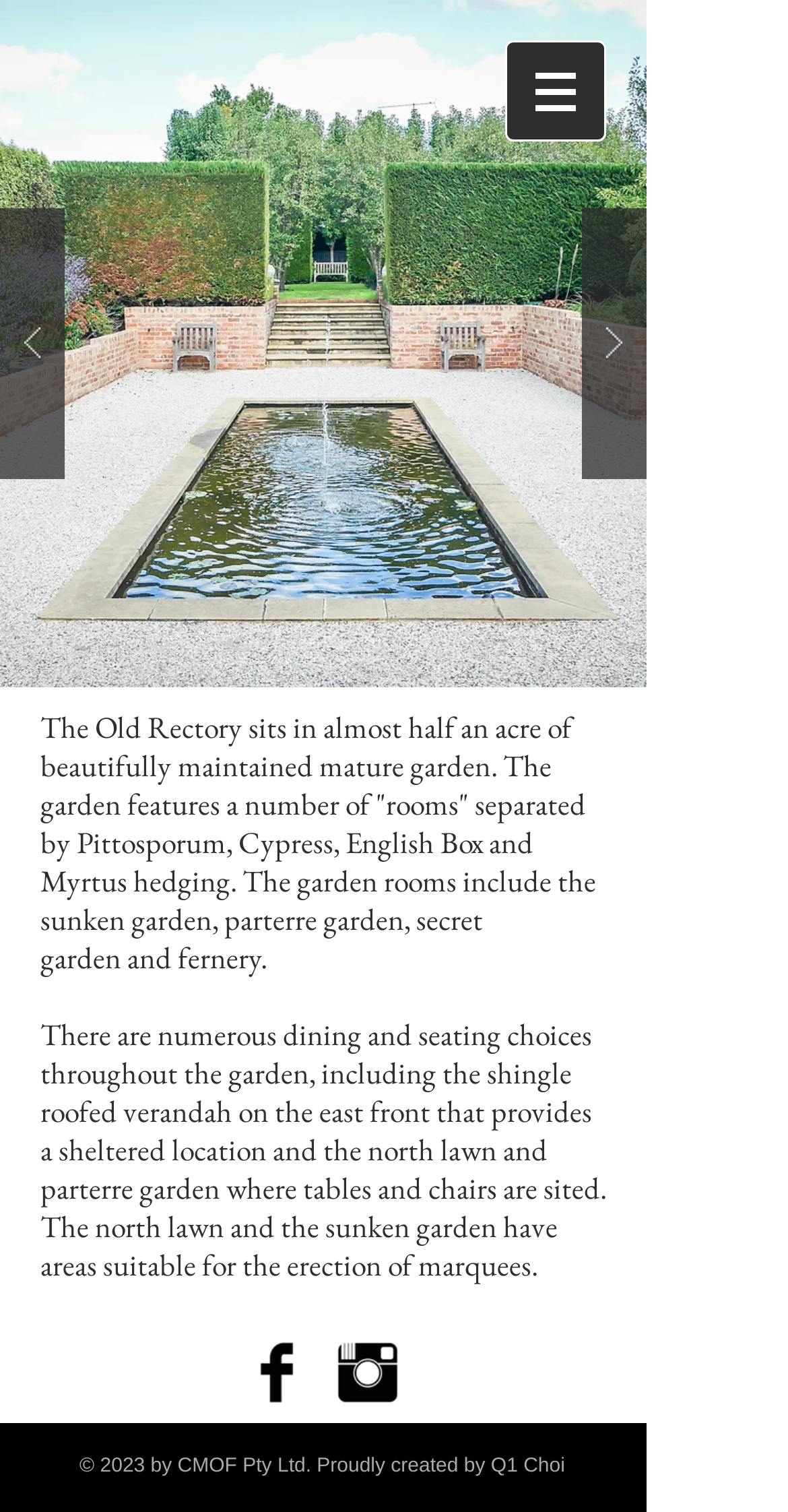Extract the bounding box coordinates for the HTML element that matches this description: "aria-label="Instagram Basic Black"". The coordinates should be four float numbers between 0 and 1, i.e., [left, top, right, bottom].

[0.428, 0.888, 0.505, 0.928]